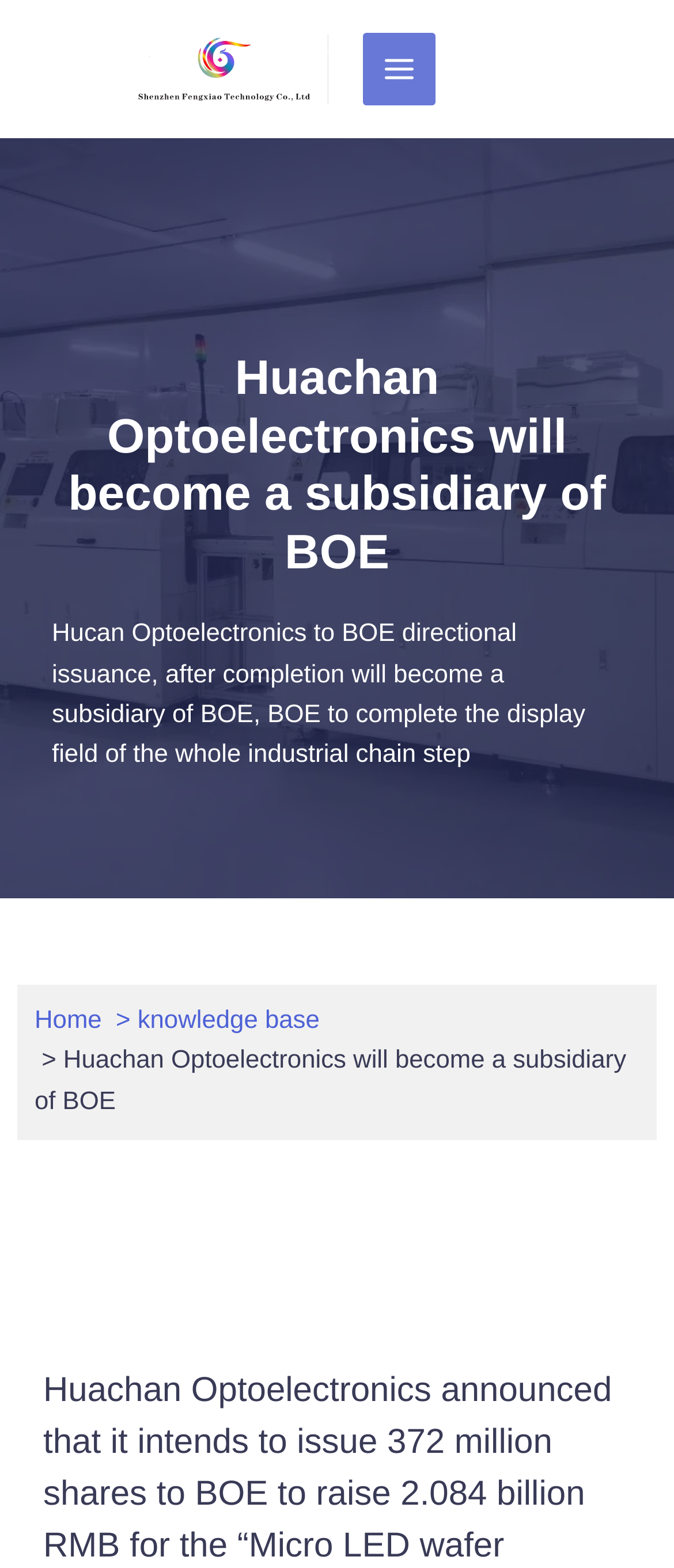Create a detailed summary of the webpage's content and design.

The webpage appears to be a news article or a press release. At the top, there is a link on the left side, and a button labeled "MAIN MENU" on the right side, which is not expanded. Below the button, there is a small image.

The main content of the webpage is a heading that reads "Huachan Optoelectronics will become a subsidiary of BOE", which is positioned near the top of the page. Below the heading, there is a block of text that summarizes the article, stating that Huachan Optoelectronics will be acquired by BOE, and after completion, BOE will have completed a step in the whole industrial chain of the display field.

At the bottom of the page, there are three links: "Home" on the left, followed by a link to a "knowledge base" in the middle, and a link with the same title as the heading on the right.